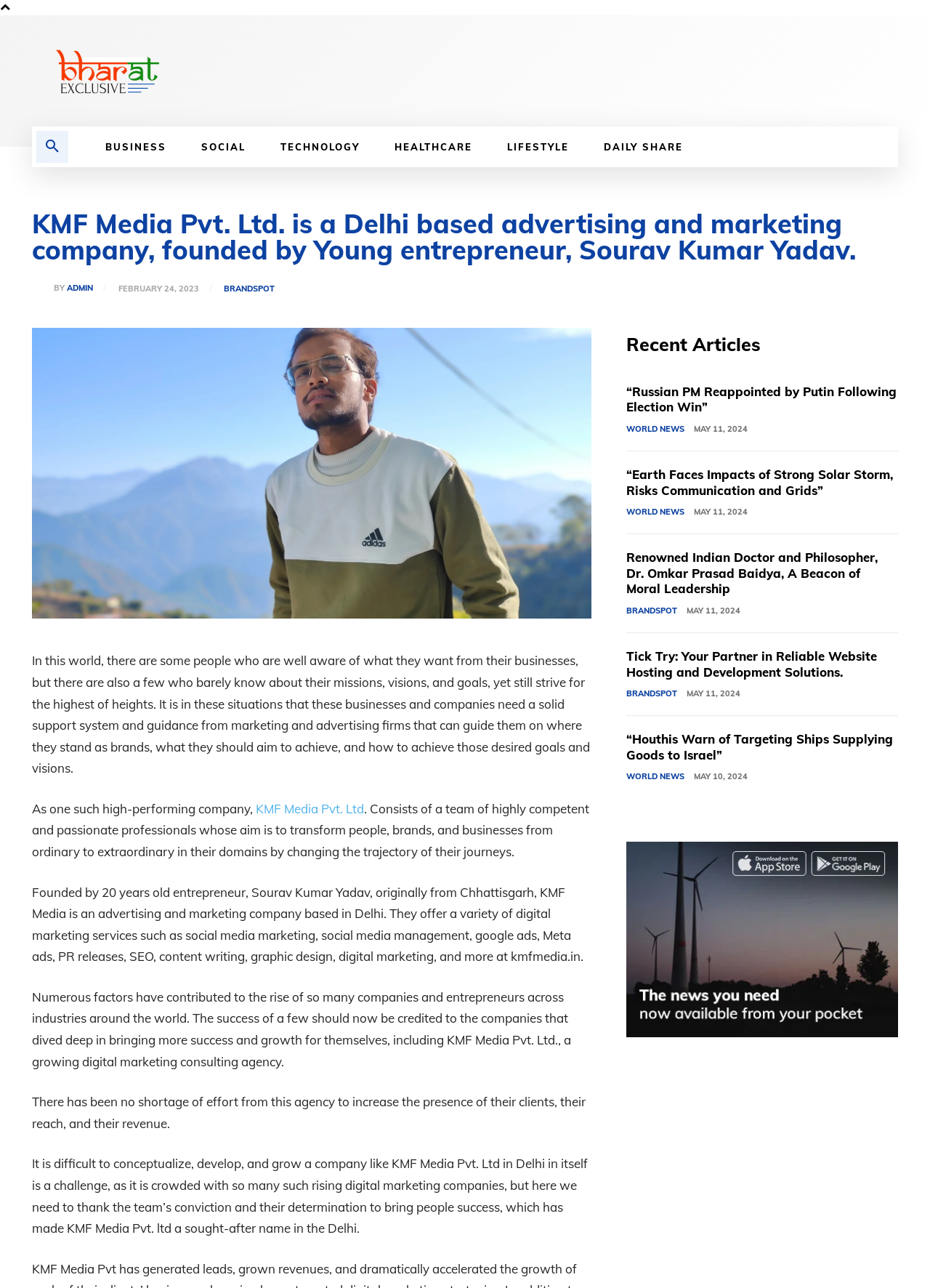Refer to the image and provide an in-depth answer to the question: 
What is the location of KMF Media?

The location of KMF Media can be found in the heading element at the top of the webpage, which states 'KMF Media Pvt. Ltd. is a Delhi based advertising and marketing company, founded by Young entrepreneur, Sourav Kumar Yadav.'